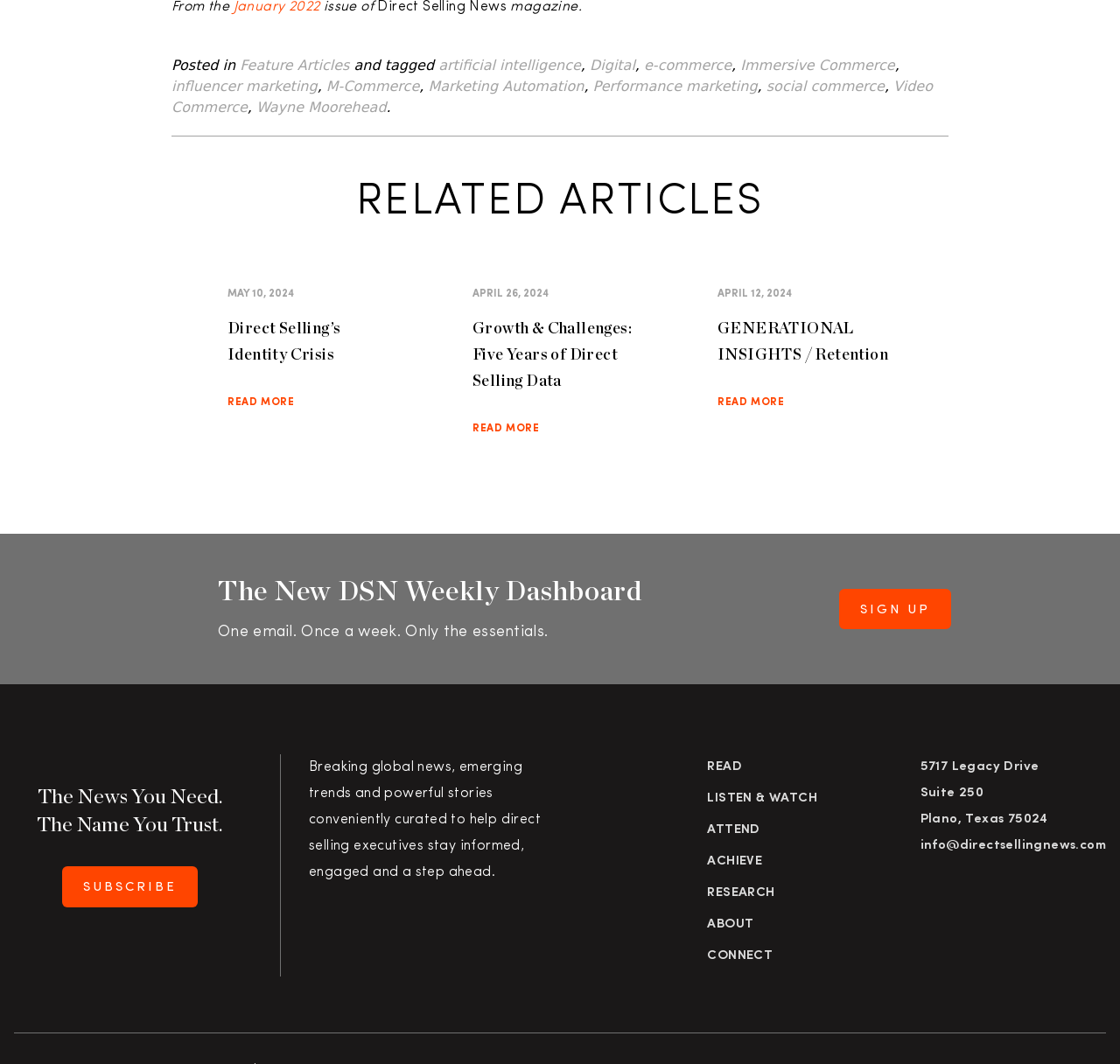What are the topics tagged in the article?
Please answer the question with a detailed response using the information from the screenshot.

I found the topics tagged in the article by looking at the links below the 'Posted in' text, which include 'Feature Articles', 'artificial intelligence', 'Digital', 'e-commerce', and several others.